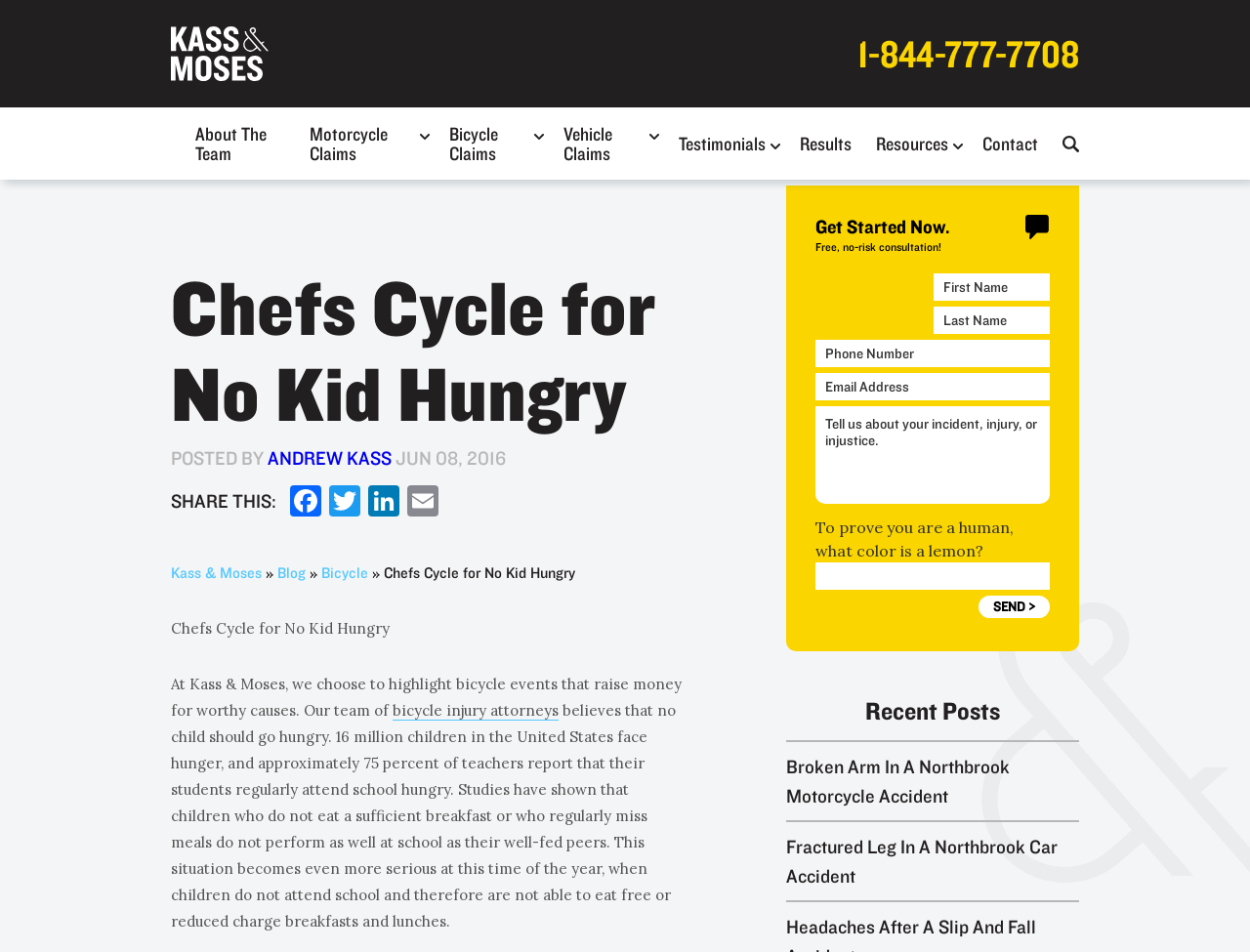Please identify the bounding box coordinates of the clickable area that will allow you to execute the instruction: "Get the address of International Motor Contest Association".

None